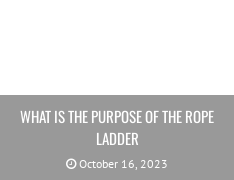What is the purpose of the grey banner?
Based on the image, answer the question with a single word or brief phrase.

To enhance visibility